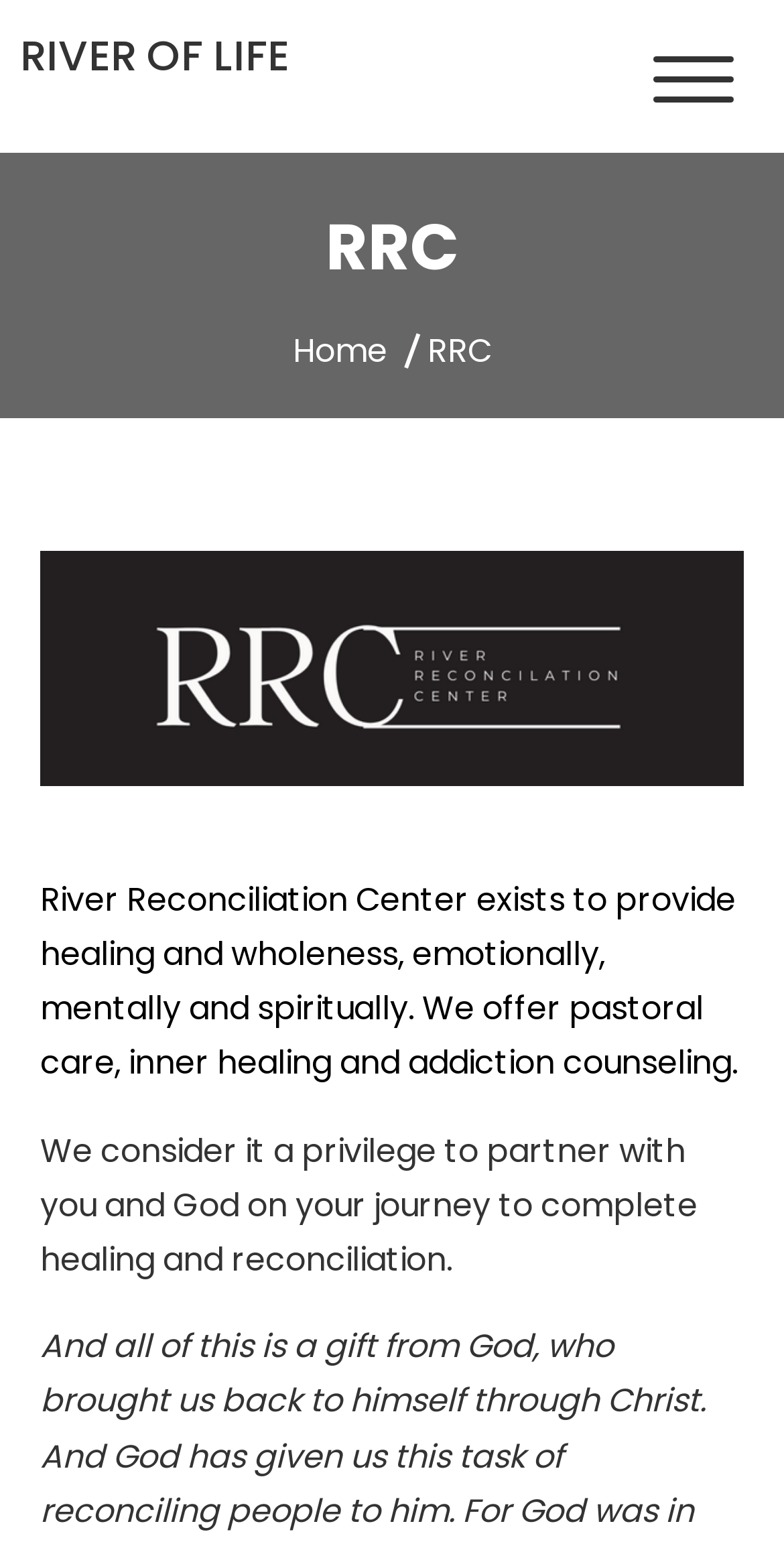Respond to the question with just a single word or phrase: 
What is the purpose of the organization?

Provide healing and wholeness